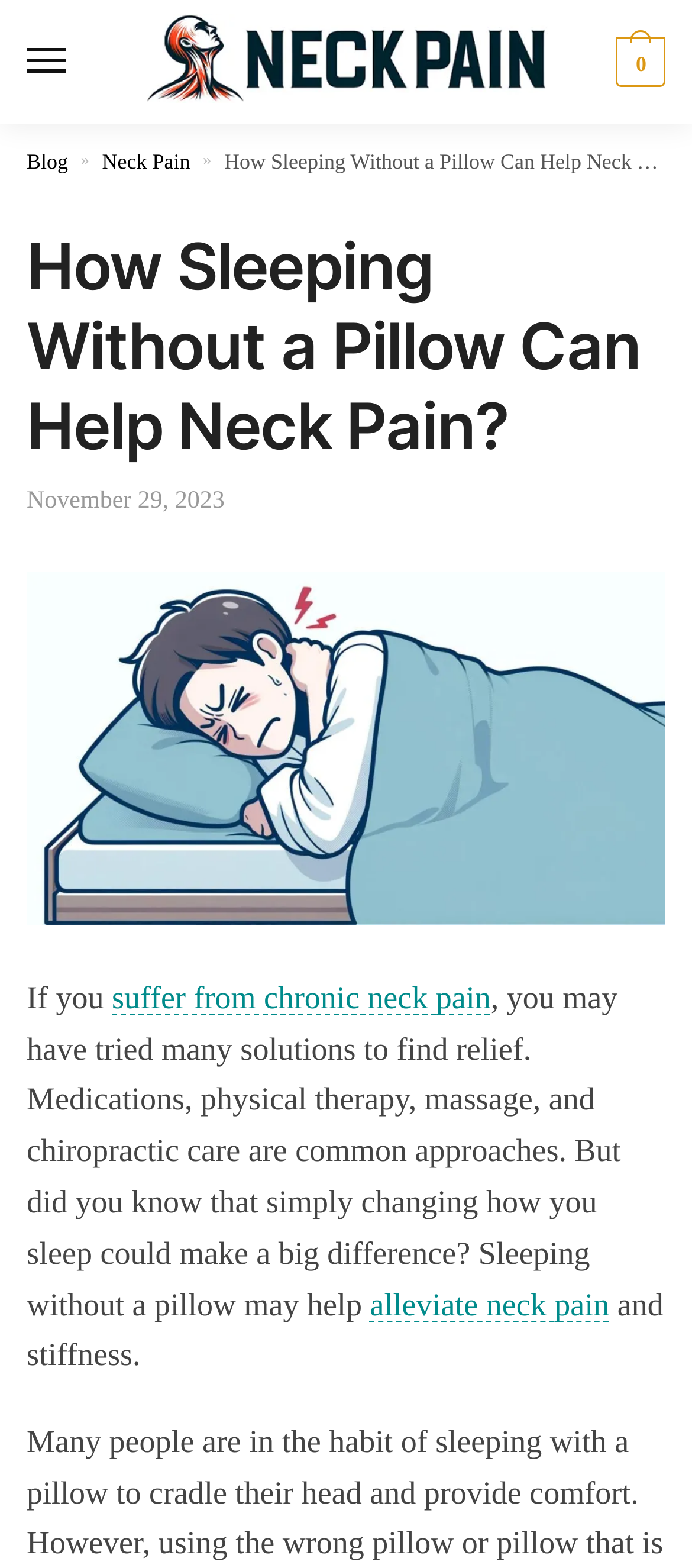Provide a short answer using a single word or phrase for the following question: 
What is the date of the article?

November 29, 2023